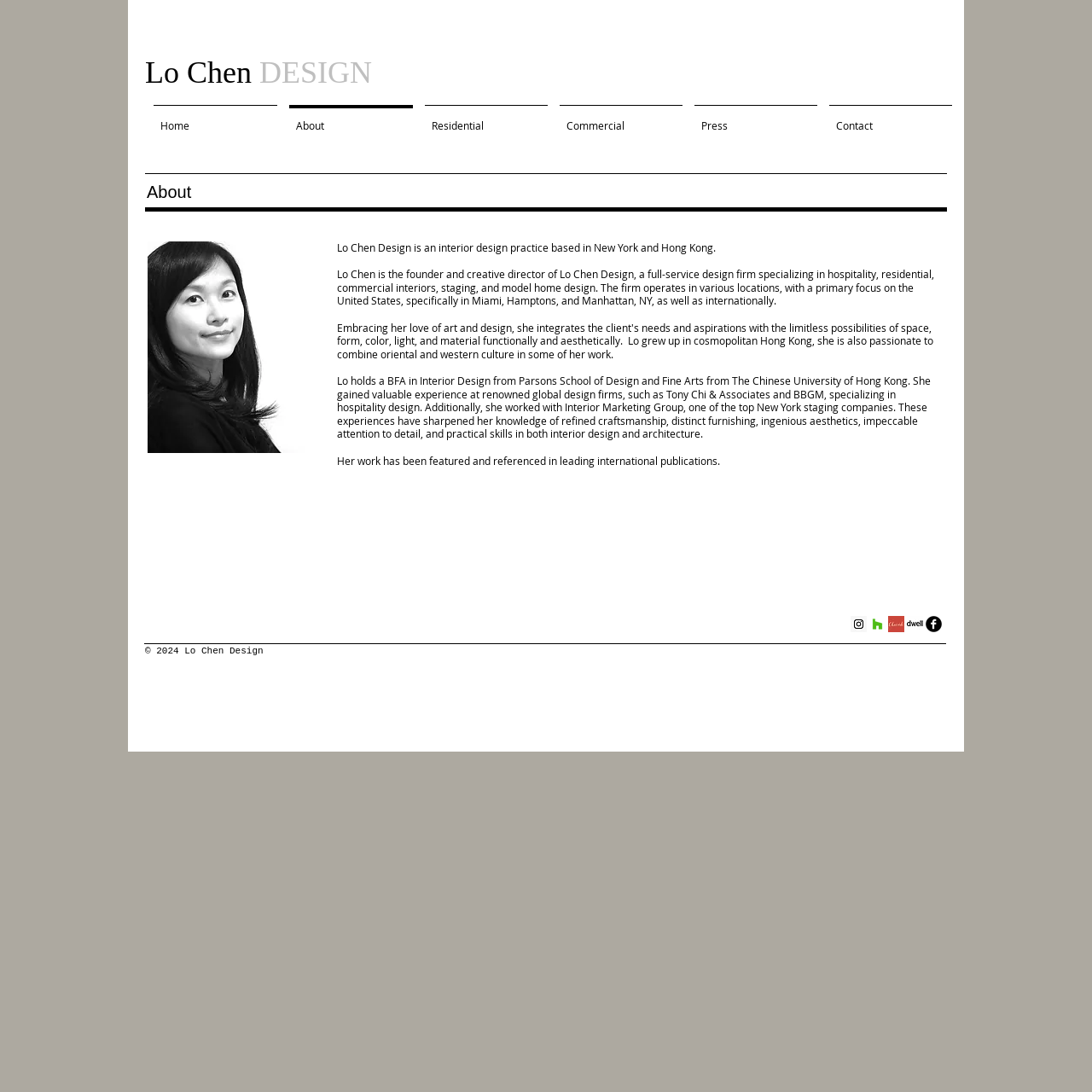What is the name of the school where Lo Chen holds a BFA in Interior Design?
Refer to the screenshot and respond with a concise word or phrase.

Parsons School of Design